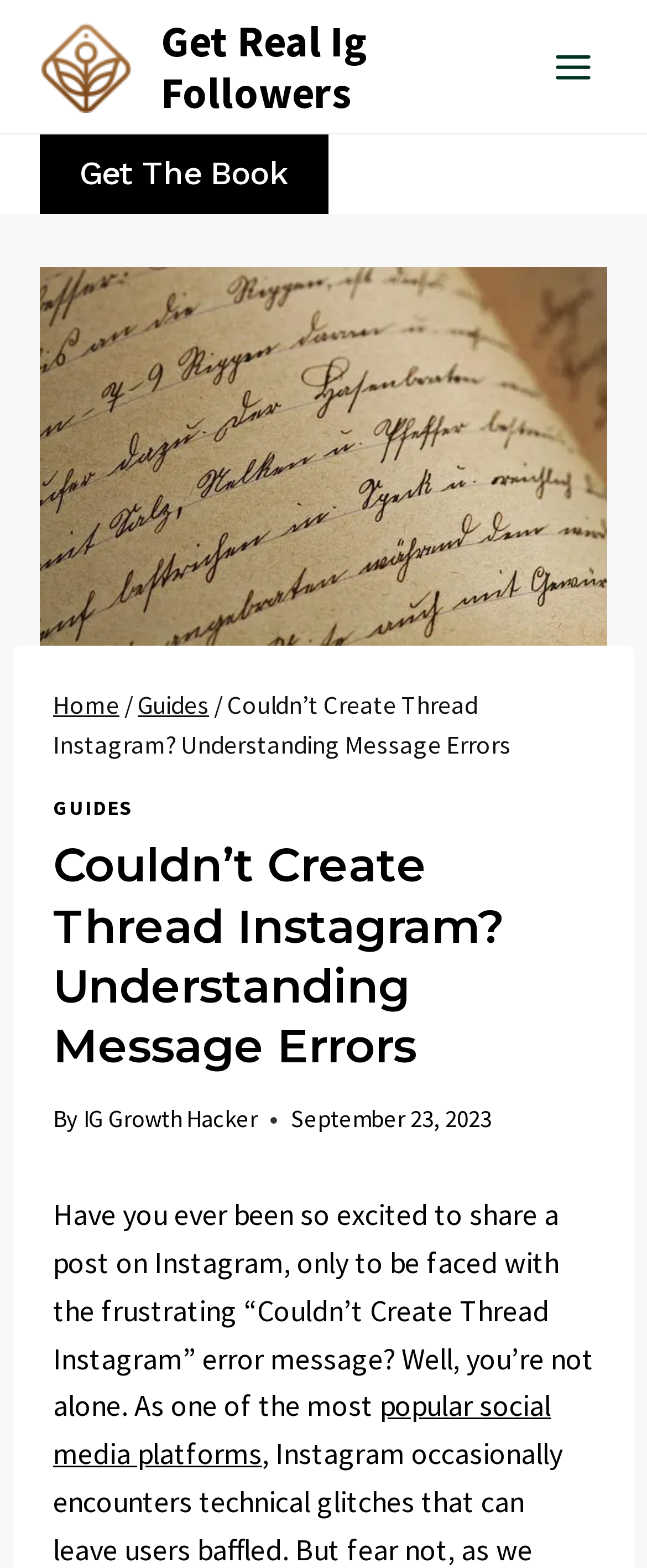Find the bounding box coordinates of the clickable area that will achieve the following instruction: "Read the article 'Couldn’t Create Thread Instagram? Understanding Message Errors'".

[0.082, 0.533, 0.918, 0.687]